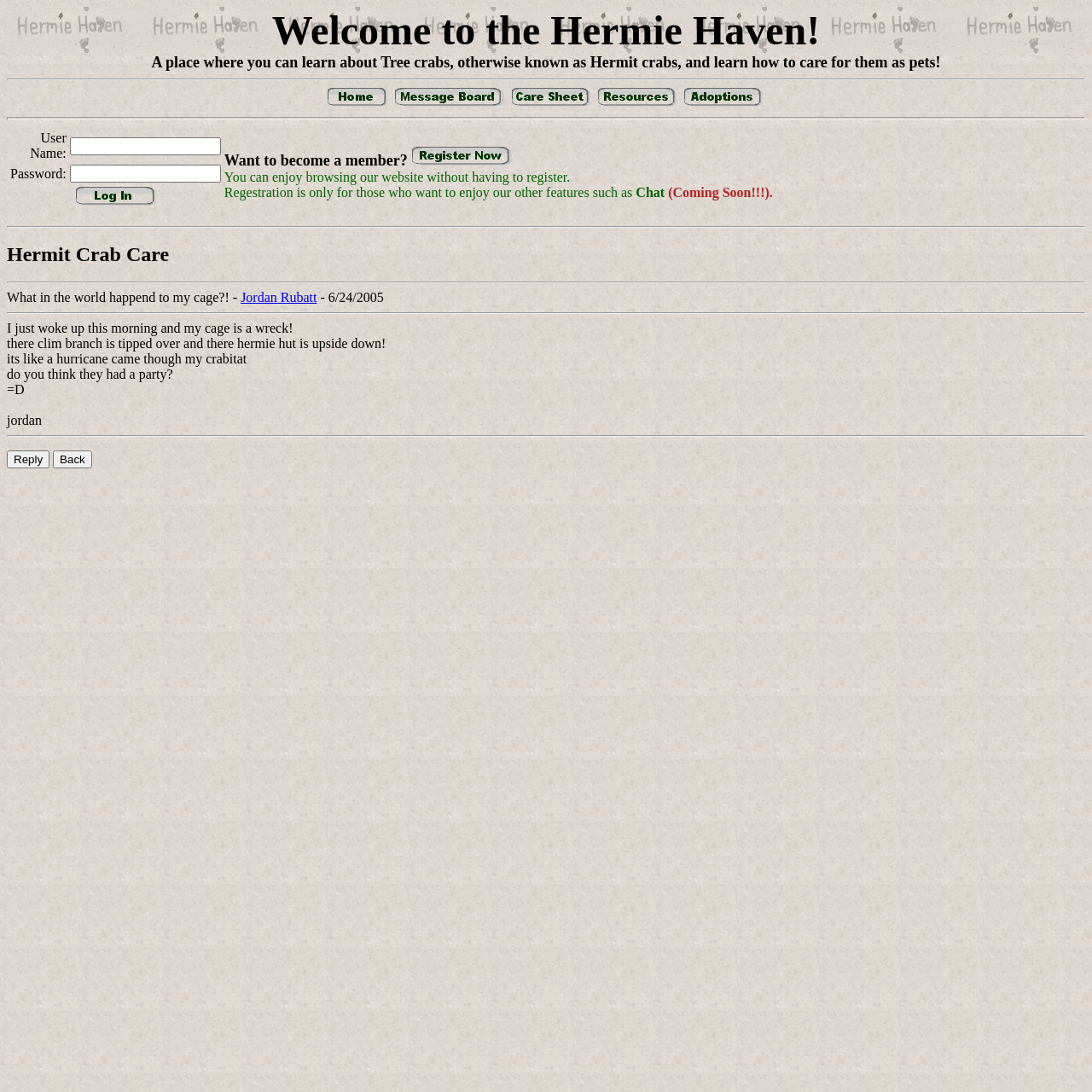Who wrote the chat history post?
Please use the visual content to give a single word or phrase answer.

Jordan Rubatt